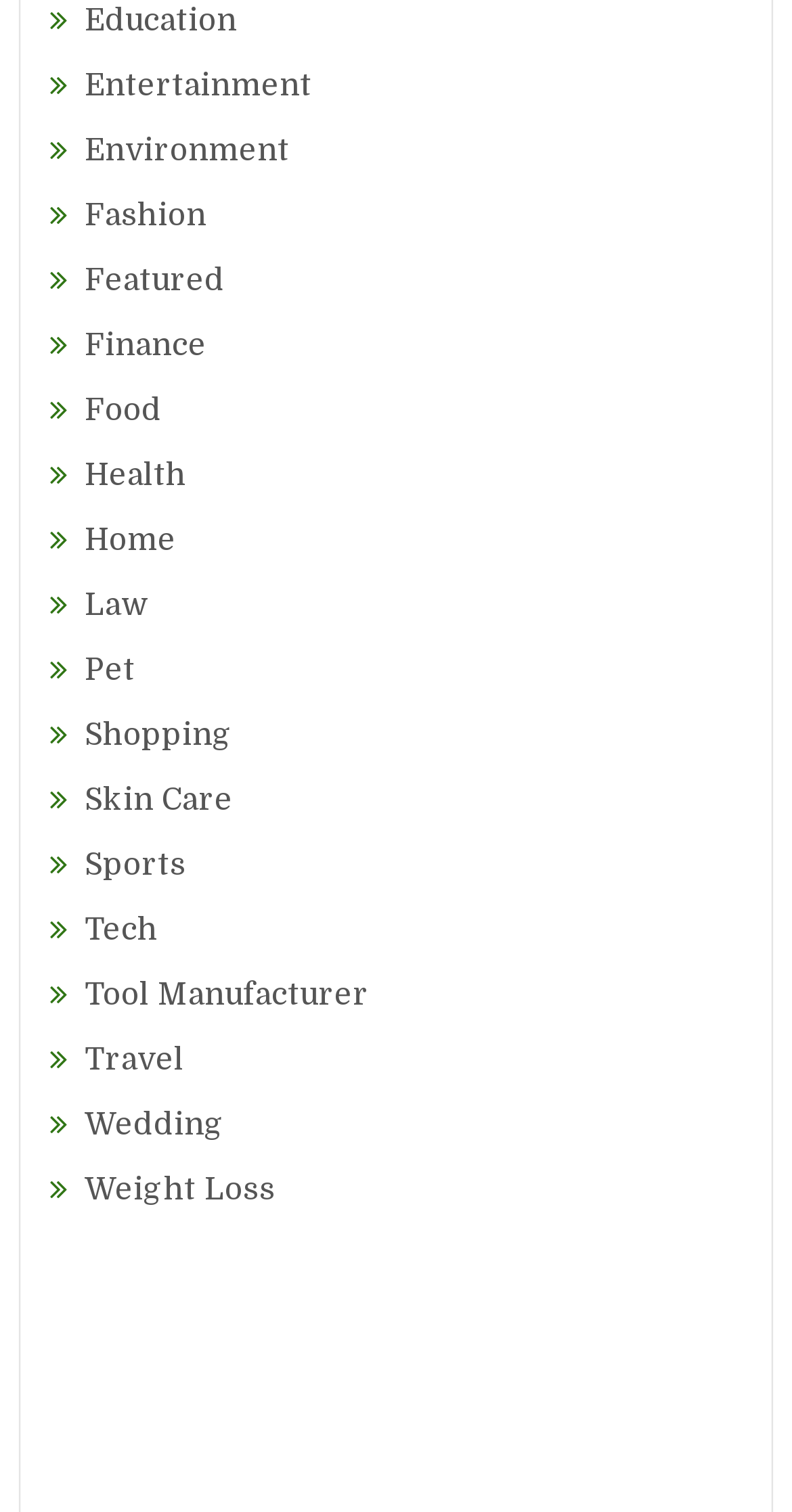Please provide a brief answer to the question using only one word or phrase: 
How many categories are available?

24